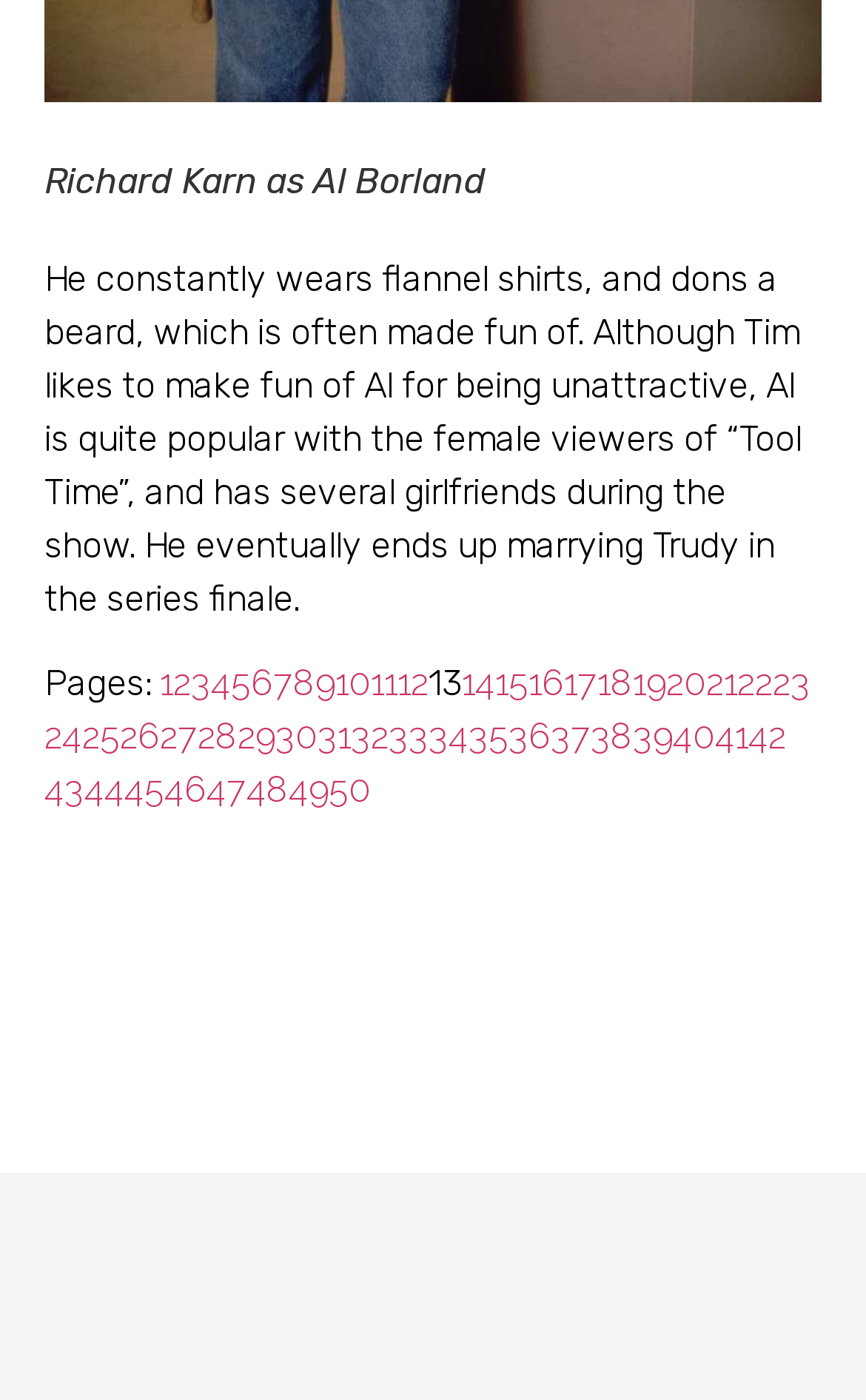What is Al's physical appearance?
Please use the visual content to give a single word or phrase answer.

Wears flannel shirts and has a beard